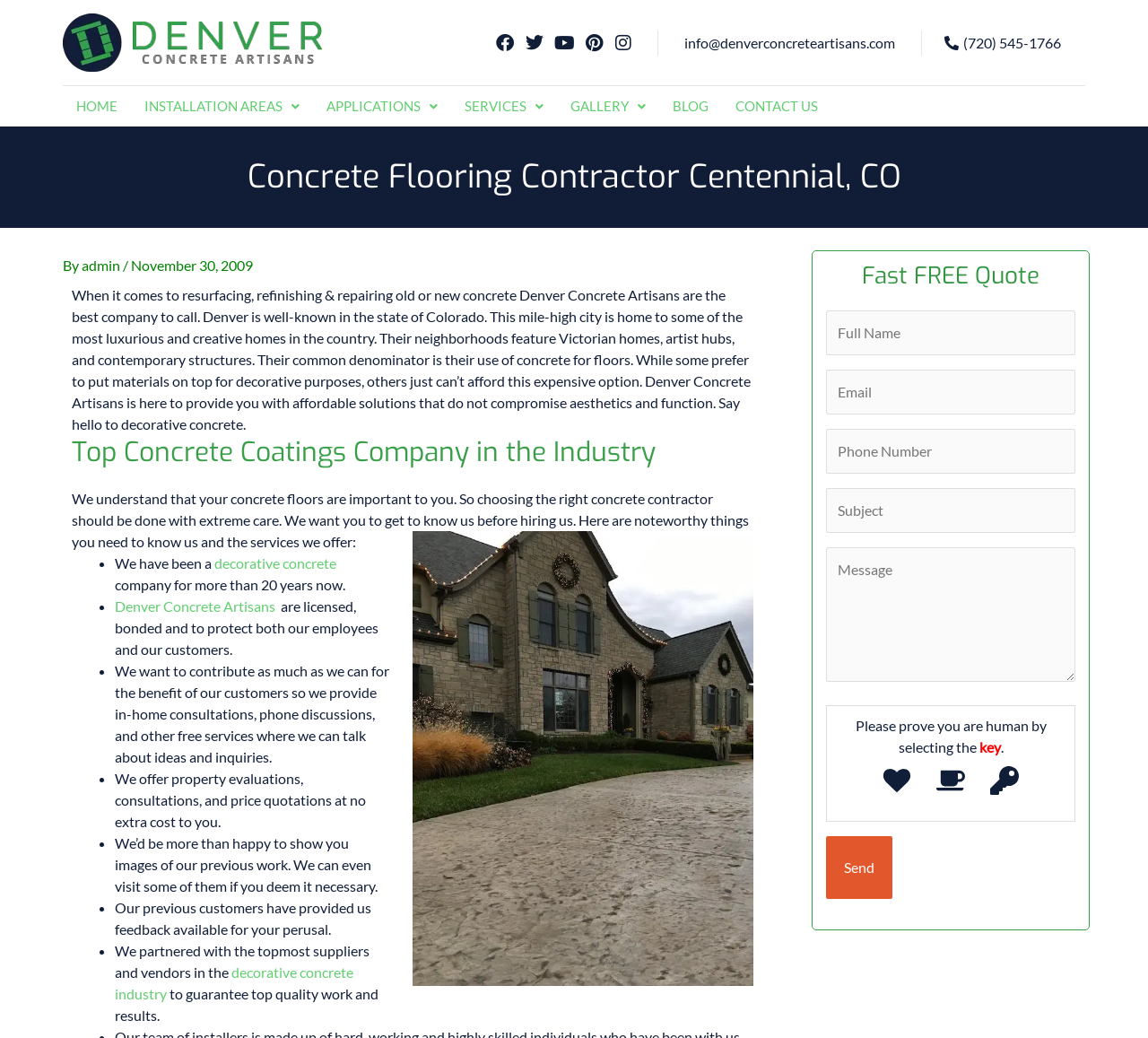Using a single word or phrase, answer the following question: 
What is the purpose of the form on the webpage?

To get a free quote